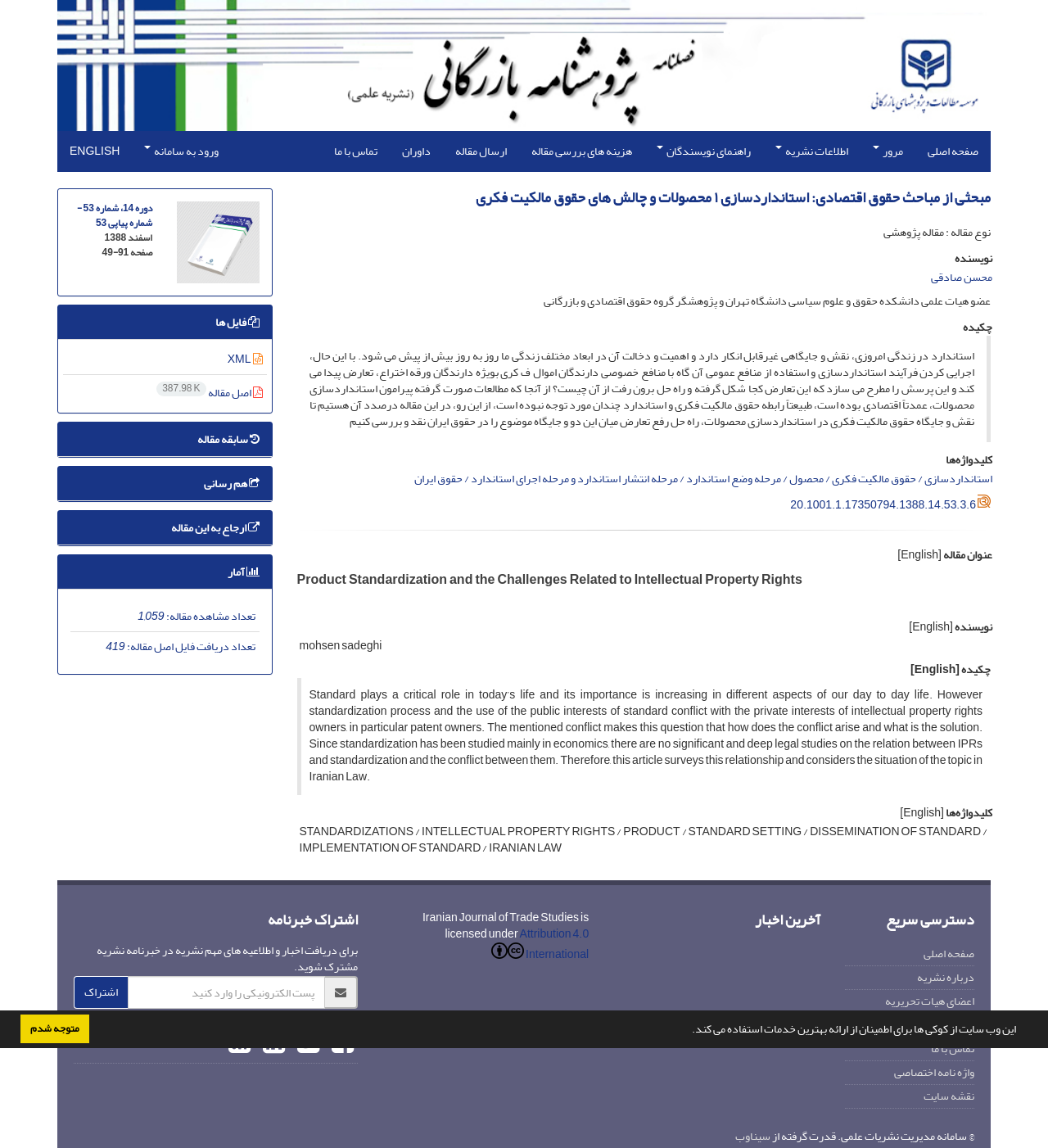How many times has the article been viewed?
Look at the image and respond to the question as thoroughly as possible.

I found the view count by looking at the static text element with the text 'تعداد مشاهده مقاله:' and then I found the corresponding static text element with the text '1,059' which is the view count.